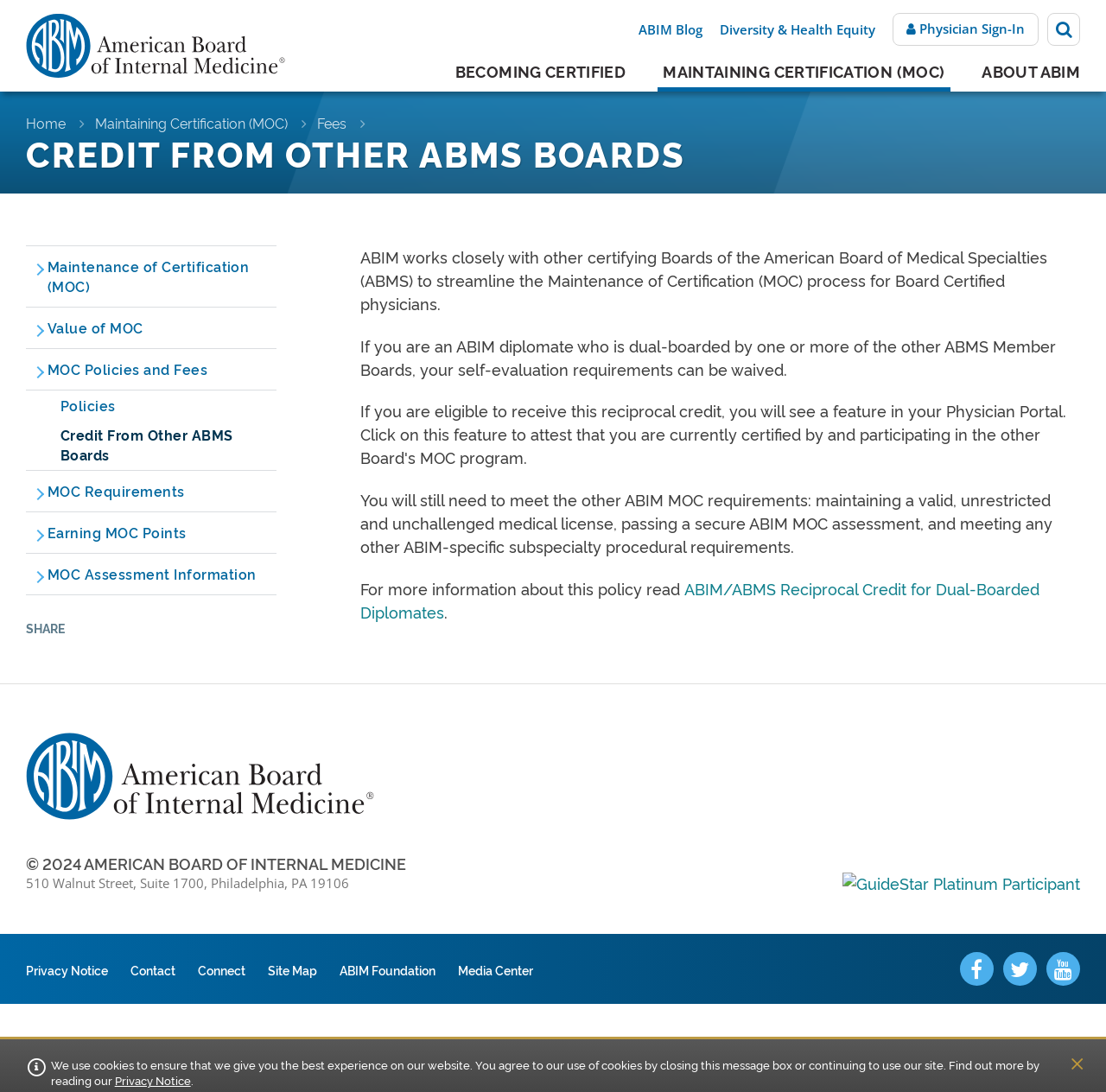Predict the bounding box coordinates for the UI element described as: "Maintenance of Certification (MOC)". The coordinates should be four float numbers between 0 and 1, presented as [left, top, right, bottom].

[0.023, 0.226, 0.25, 0.281]